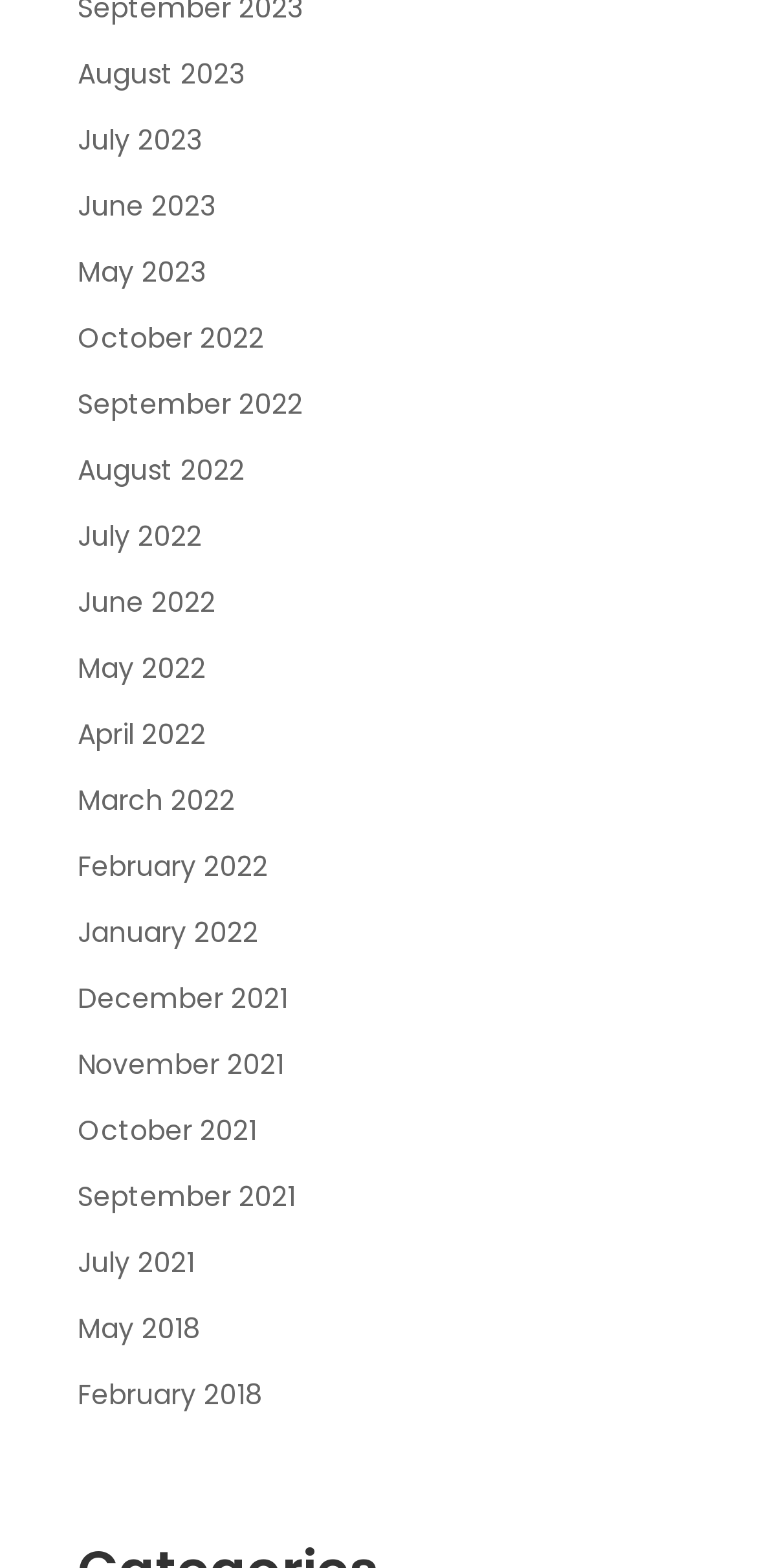Please mark the clickable region by giving the bounding box coordinates needed to complete this instruction: "go to October 2022".

[0.103, 0.194, 0.349, 0.236]